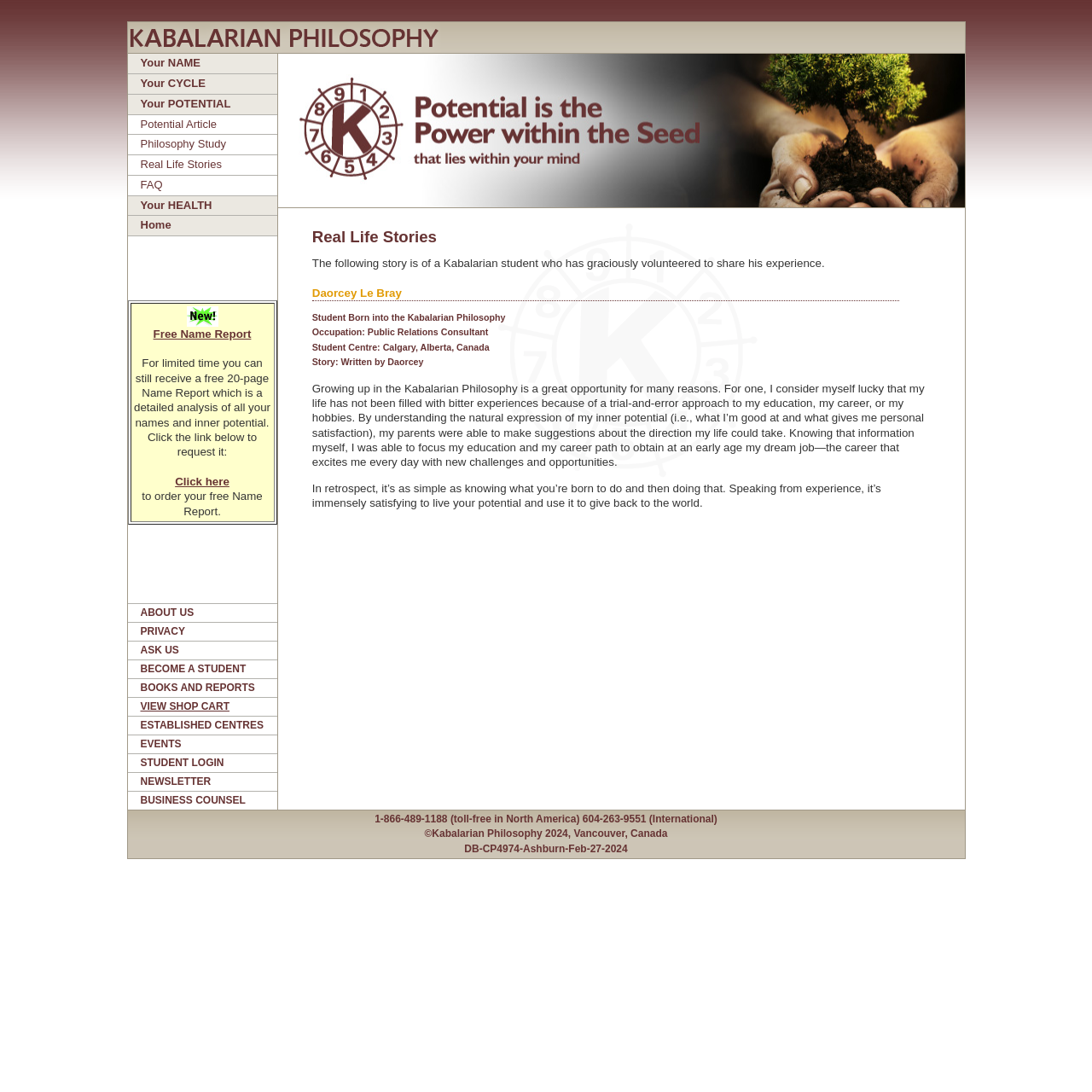What are the categories listed in the table at the bottom of the webpage?
Please analyze the image and answer the question with as much detail as possible.

The table at the bottom of the webpage lists several categories, including 'ABOUT US', 'PRIVACY', 'ASK US', 'BECOME A STUDENT', 'BOOKS AND REPORTS', 'VIEW SHOP CART', 'ESTABLISHED CENTRES', 'EVENTS', 'STUDENT LOGIN', and 'NEWSLETTER'. These categories likely provide additional information or resources related to the Kabalarian philosophy.